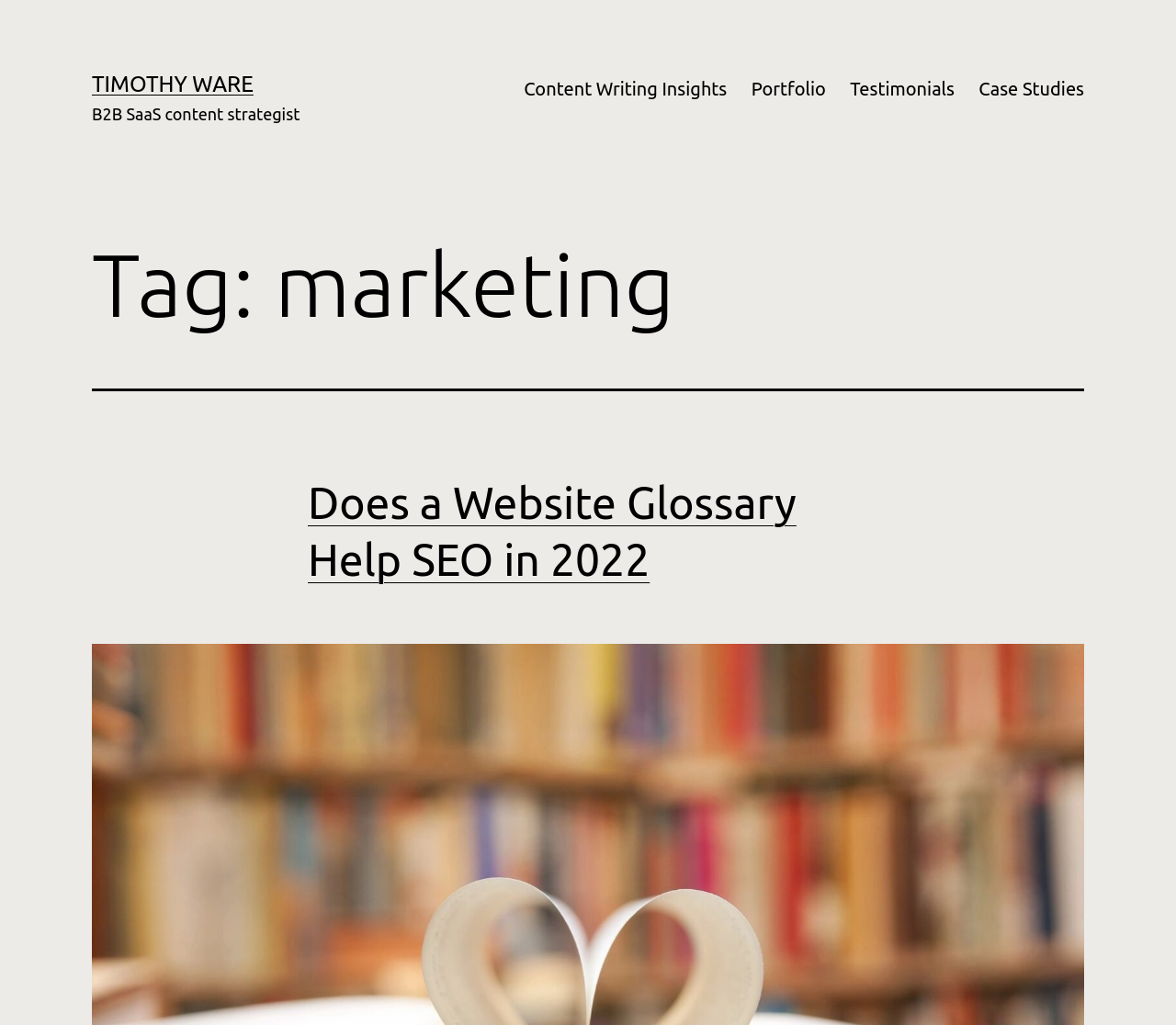Predict the bounding box for the UI component with the following description: "Content Writing Insights".

[0.435, 0.065, 0.628, 0.109]